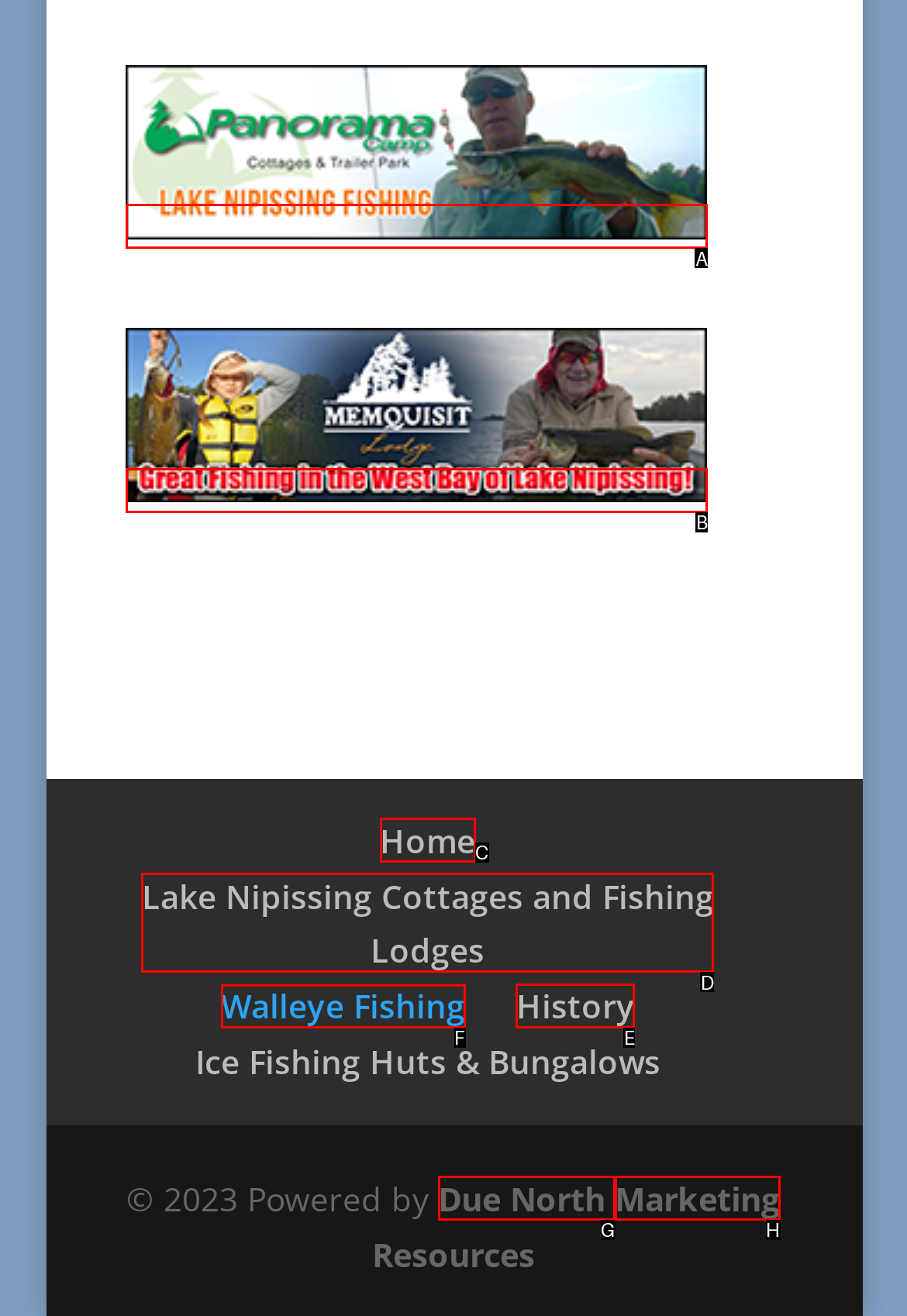Please identify the correct UI element to click for the task: learn about Walleye Fishing Respond with the letter of the appropriate option.

F